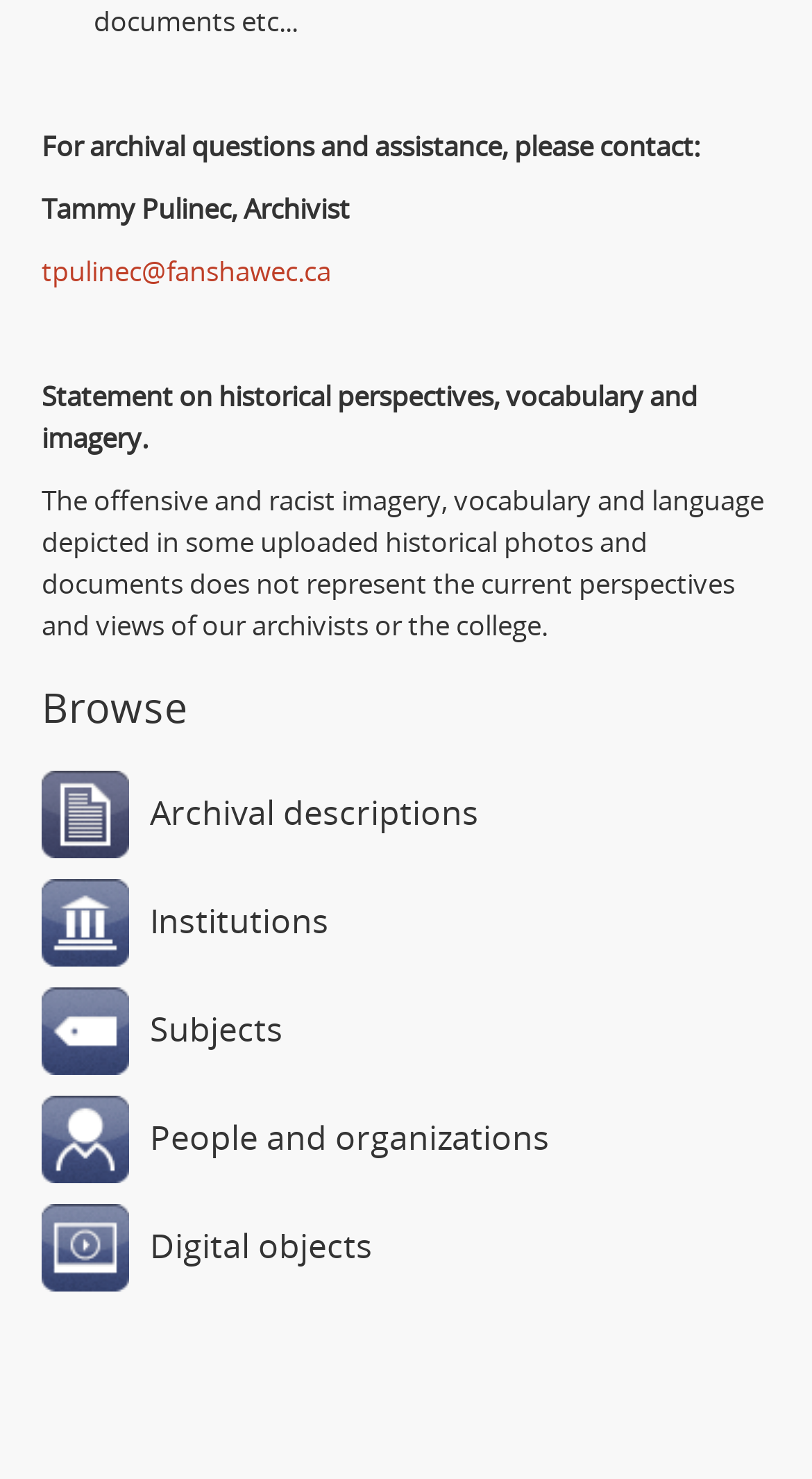What is the purpose of the statement on historical perspectives?
Please provide a detailed answer to the question.

The webpage includes a statement on historical perspectives, vocabulary, and imagery, which explains that the offensive and racist imagery, vocabulary, and language depicted in some uploaded historical photos and documents do not represent the current perspectives and views of the archivists or the college.